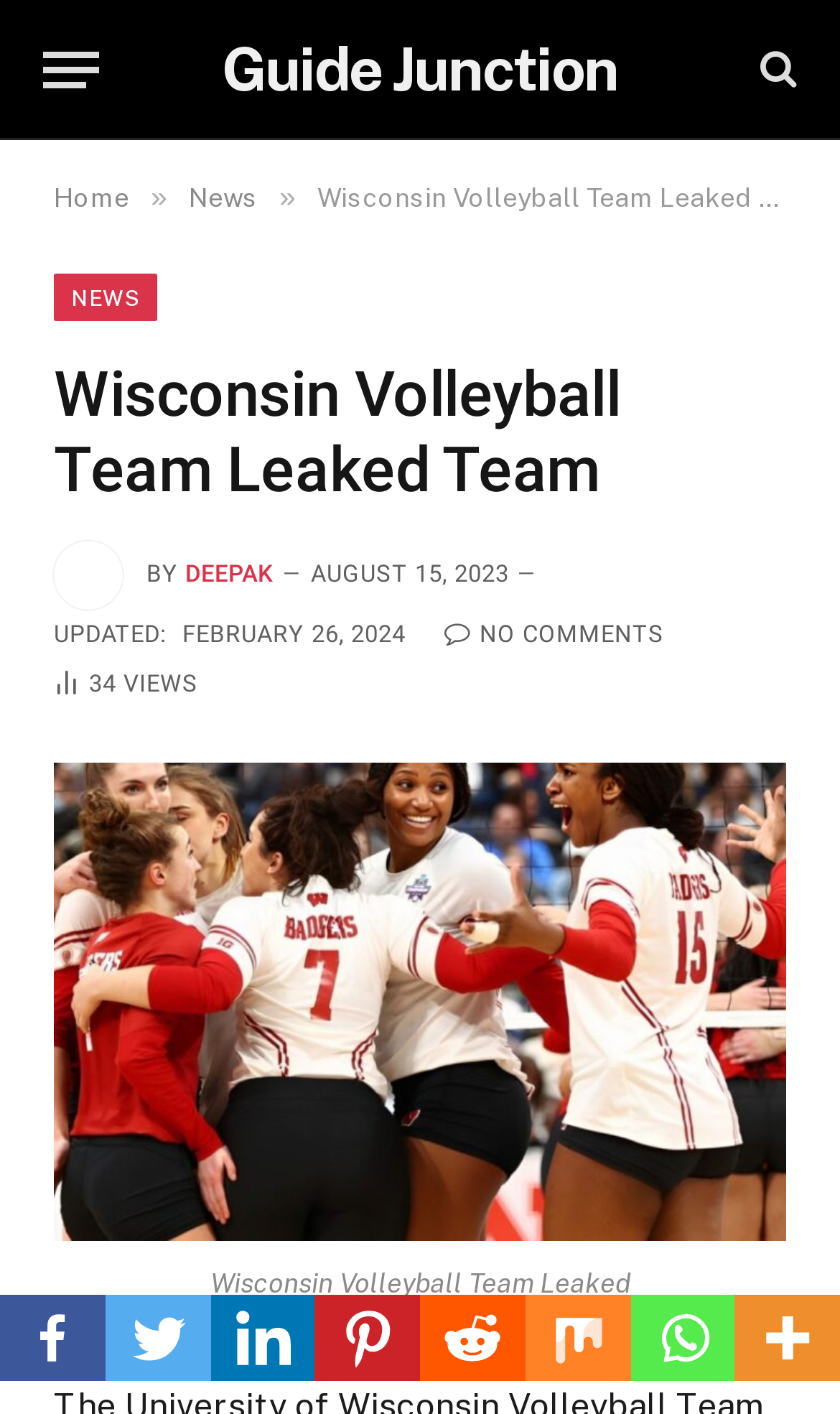Please find the bounding box coordinates of the clickable region needed to complete the following instruction: "Share on Facebook". The bounding box coordinates must consist of four float numbers between 0 and 1, i.e., [left, top, right, bottom].

[0.0, 0.915, 0.125, 0.976]